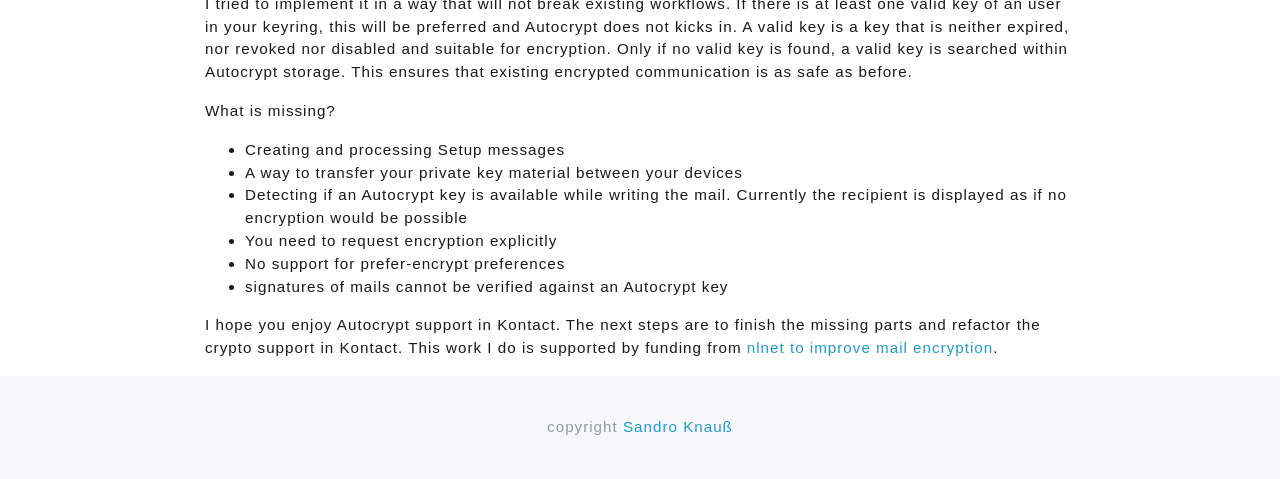Please predict the bounding box coordinates (top-left x, top-left y, bottom-right x, bottom-right y) for the UI element in the screenshot that fits the description: Facebook

None